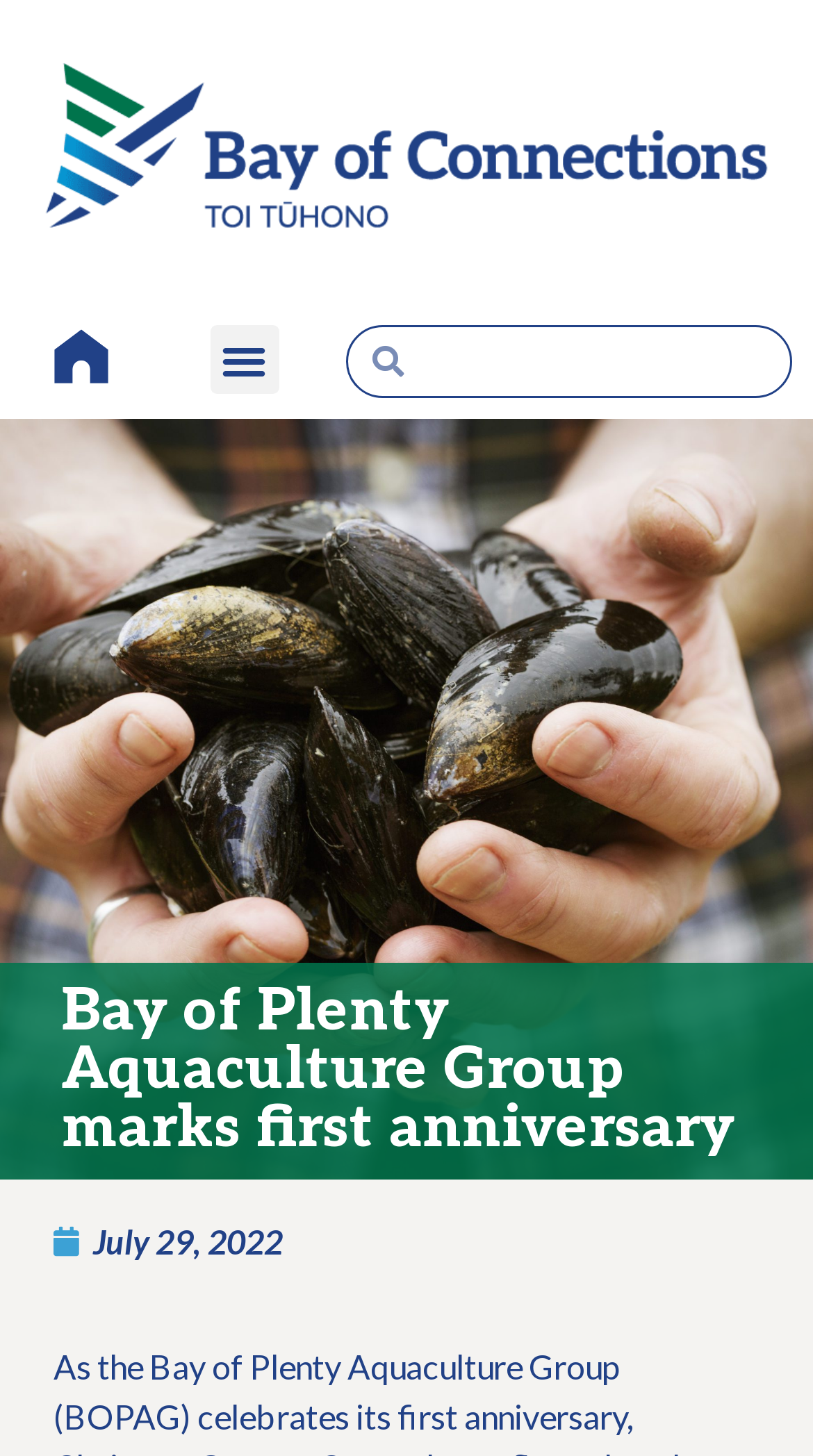What is the organization being referred to?
Please provide a comprehensive answer based on the contents of the image.

I found the organization being referred to by looking at the main heading of the webpage which mentions 'Bay of Plenty Aquaculture Group marks first anniversary'.